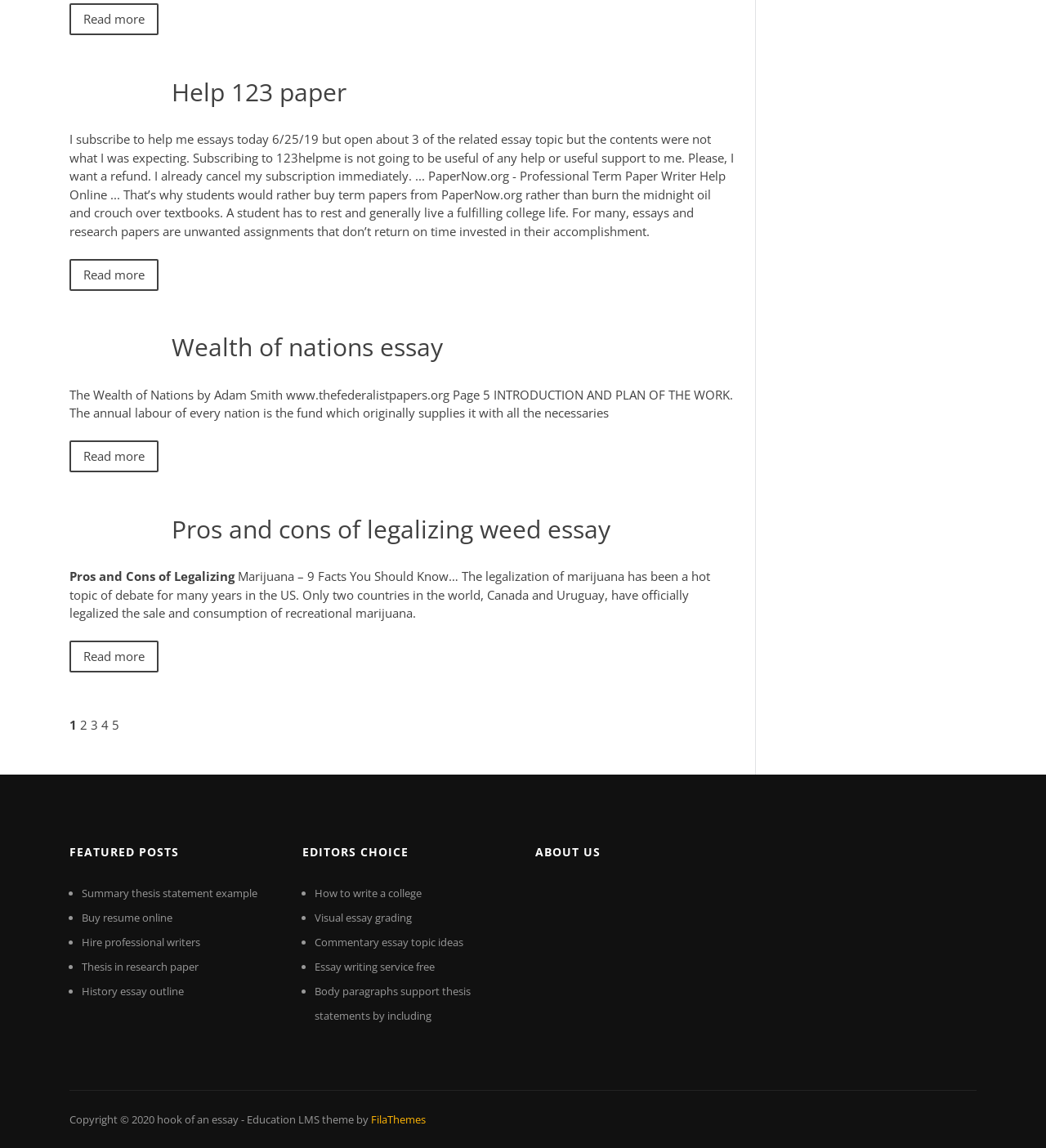Provide the bounding box coordinates for the UI element that is described by this text: "Read more". The coordinates should be in the form of four float numbers between 0 and 1: [left, top, right, bottom].

[0.066, 0.003, 0.152, 0.031]